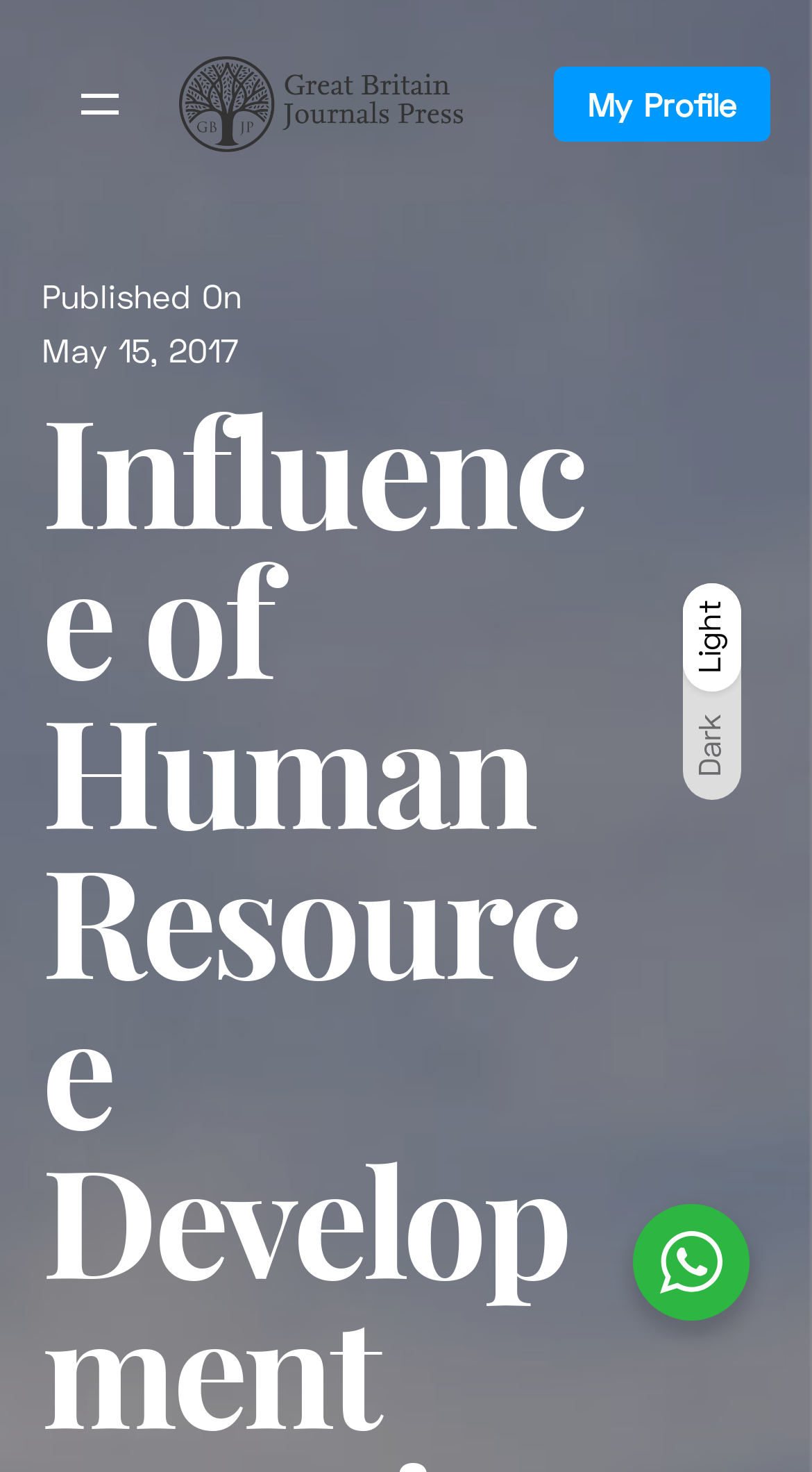Please reply with a single word or brief phrase to the question: 
What is the navigation section of the webpage?

site-navigation